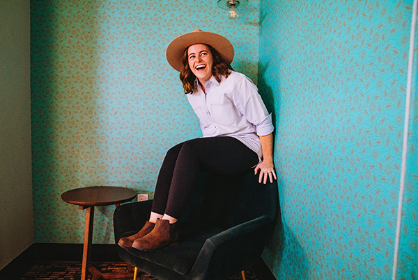What is the color of Claire's hat?
Can you provide an in-depth and detailed response to the question?

The caption describes Claire as wearing a wide-brimmed tan hat, which indicates that the color of her hat is tan.